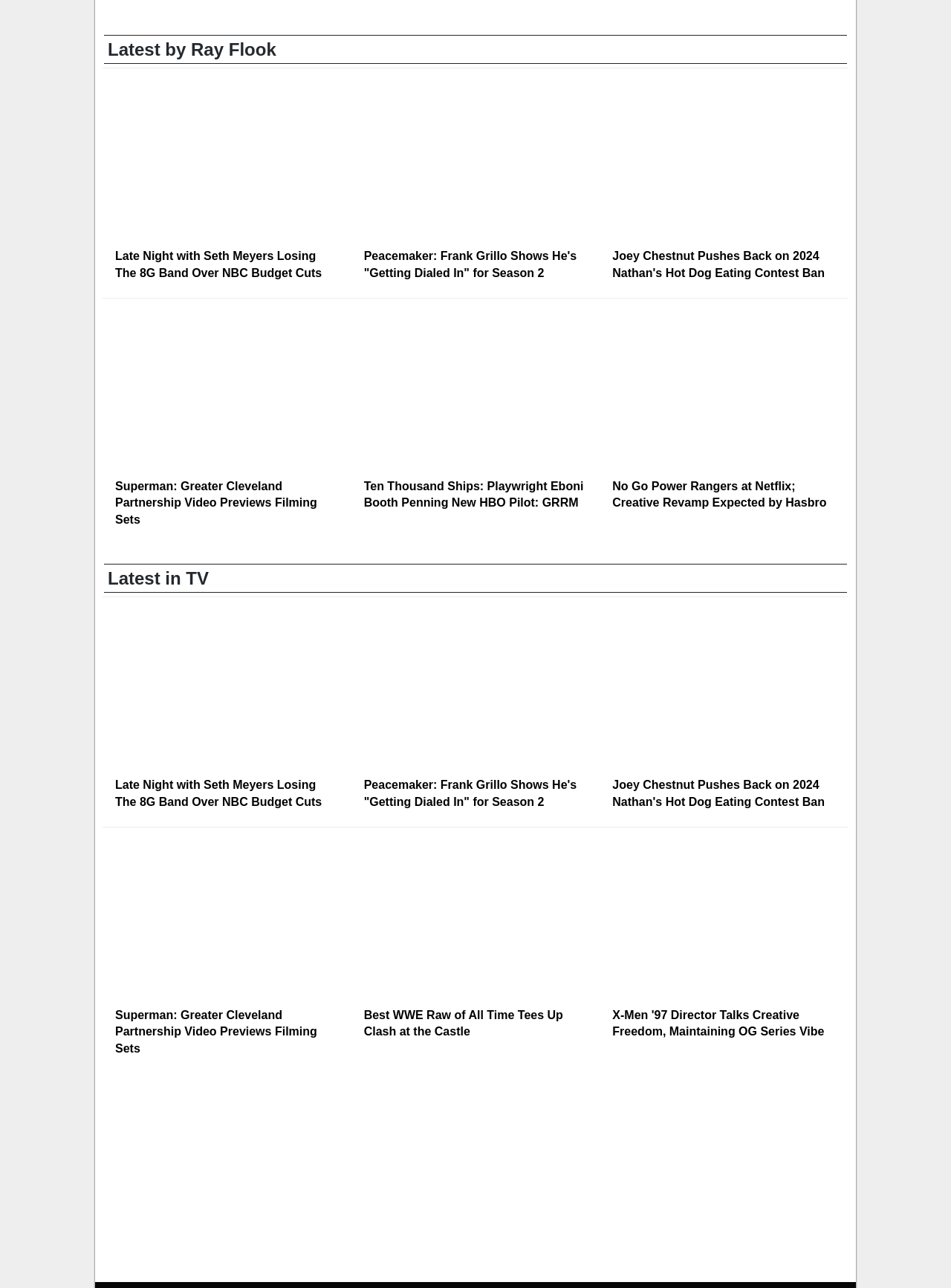How many images are there on the webpage?
Using the visual information, answer the question in a single word or phrase.

15